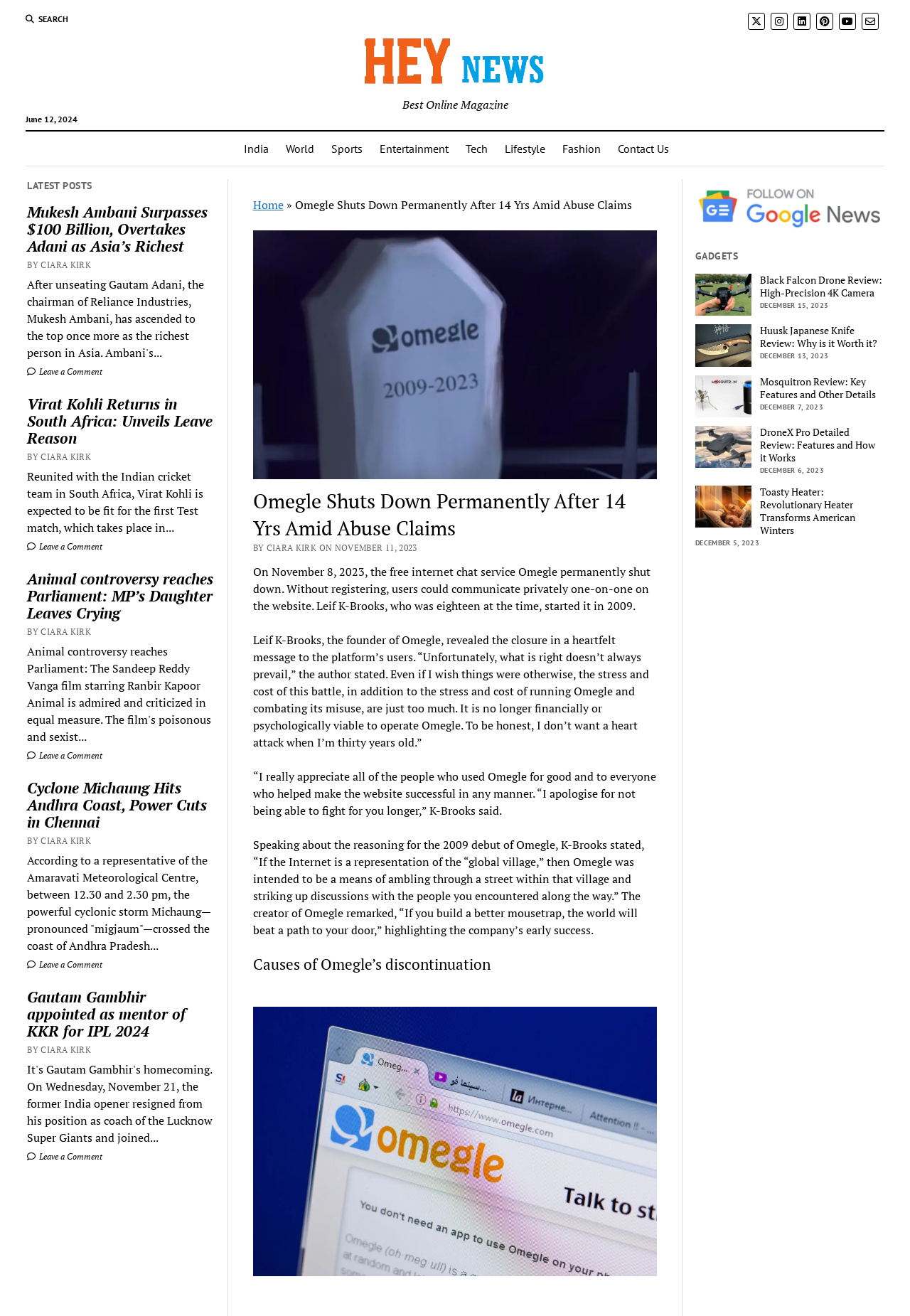Extract the bounding box coordinates of the UI element described: "Who needs us?". Provide the coordinates in the format [left, top, right, bottom] with values ranging from 0 to 1.

None